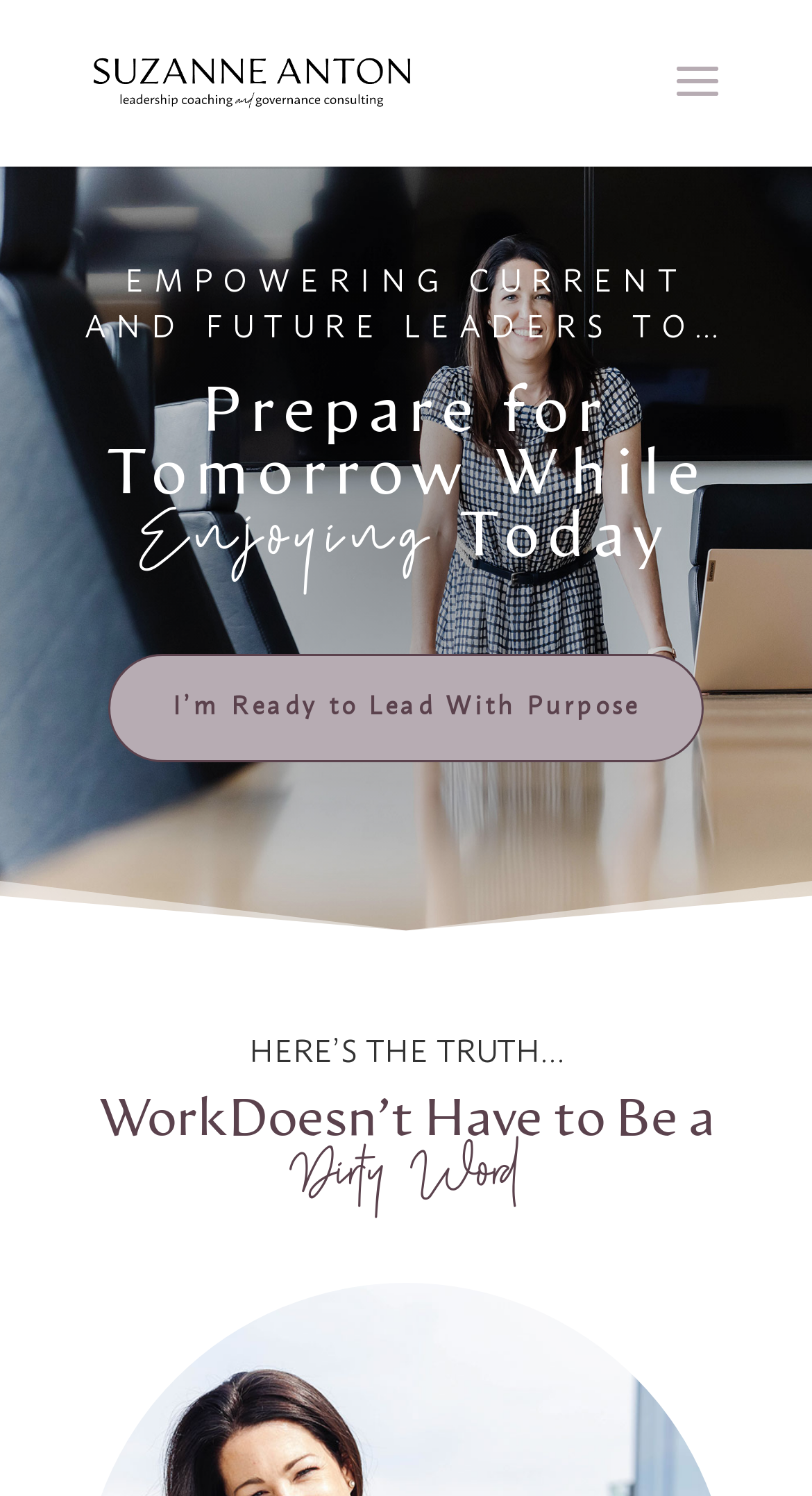Respond to the question with just a single word or phrase: 
What is the tone of the webpage?

Inspirational and motivational